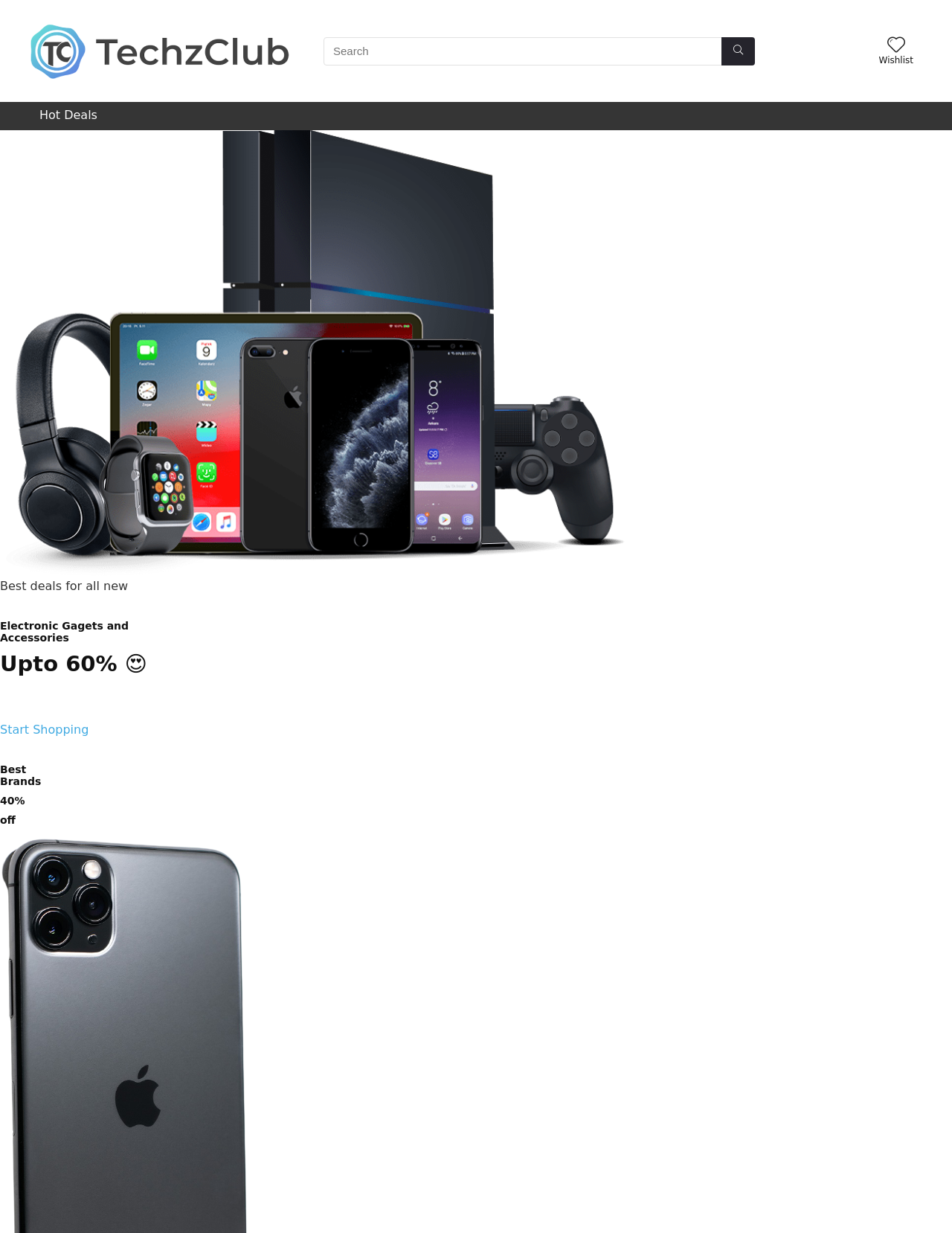What is the primary heading on this webpage?

Upto 60% 😍